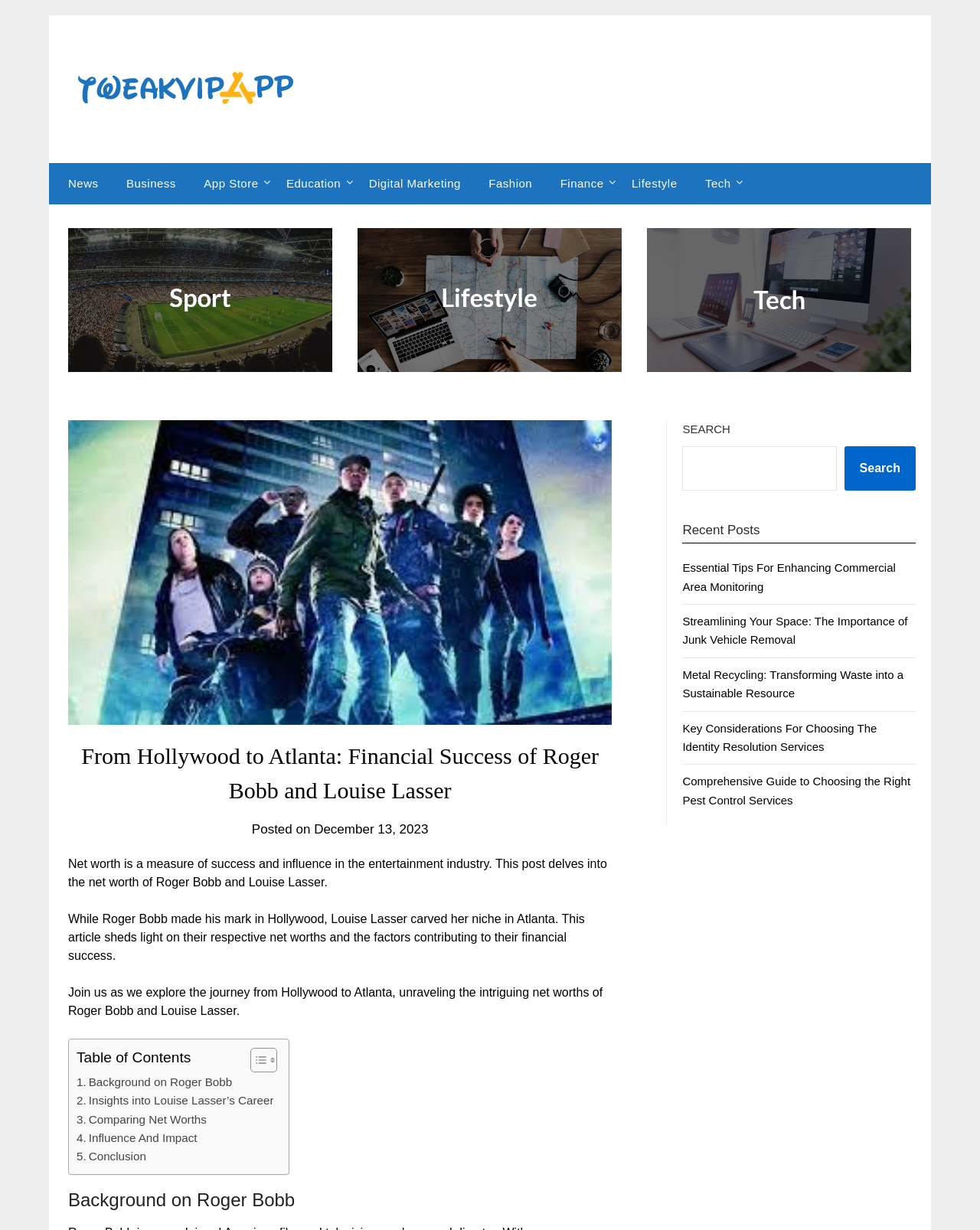Find the bounding box coordinates of the element's region that should be clicked in order to follow the given instruction: "View recent posts". The coordinates should consist of four float numbers between 0 and 1, i.e., [left, top, right, bottom].

[0.696, 0.424, 0.934, 0.441]